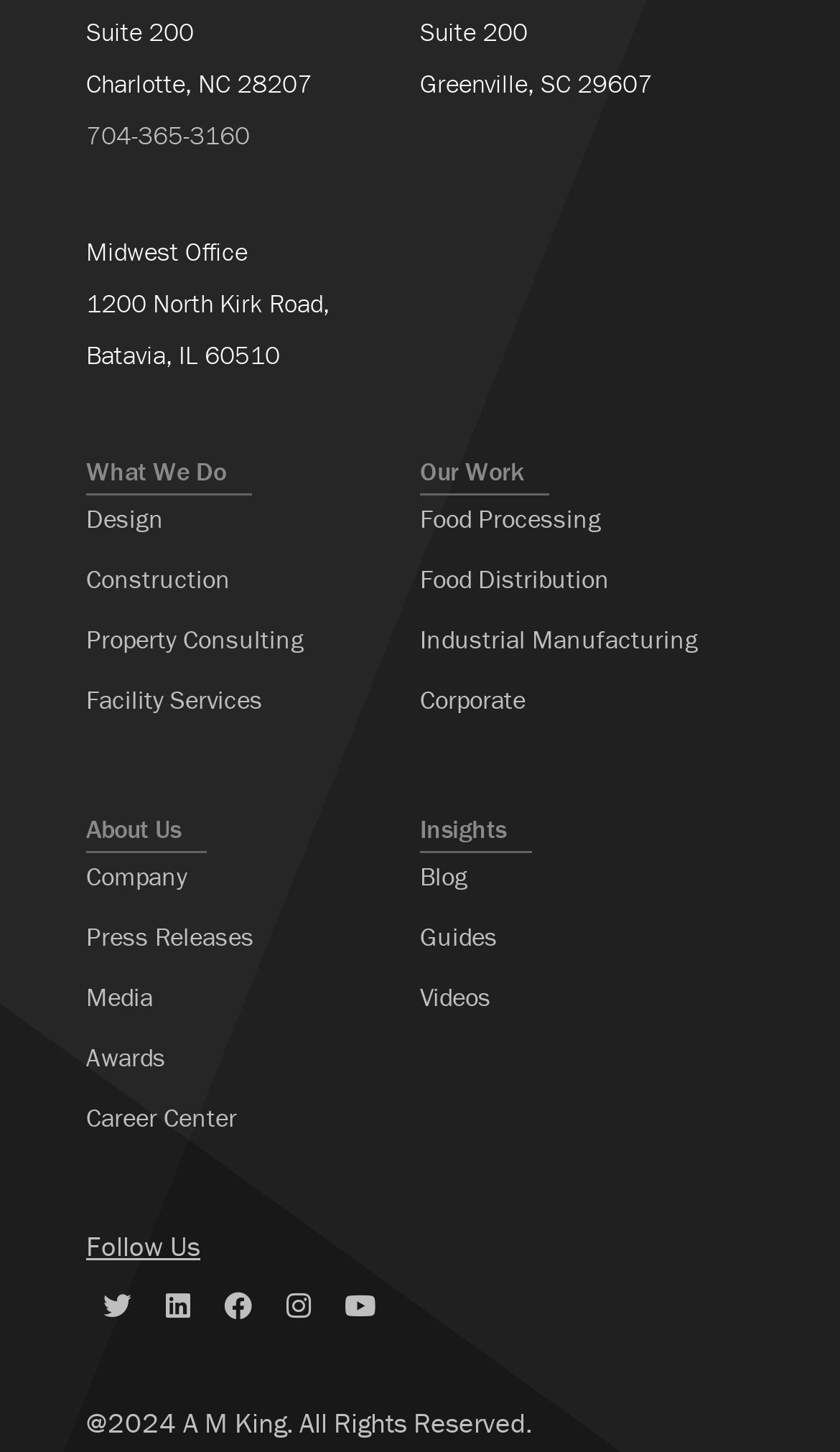Where is the company's Midwest office located?
Based on the screenshot, respond with a single word or phrase.

Batavia, IL 60510